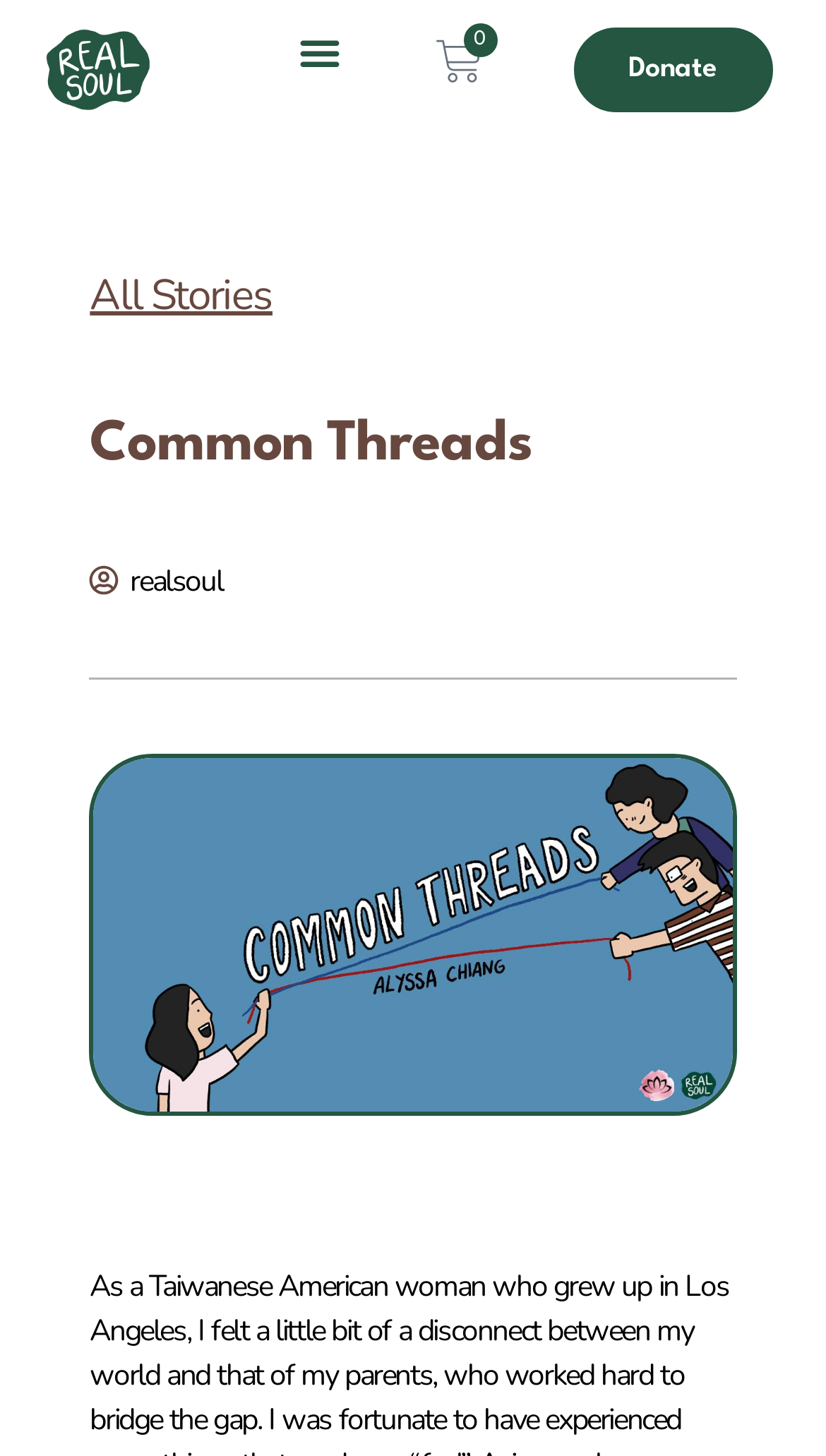Use a single word or phrase to answer the question:
How many links are there in the top navigation bar?

3